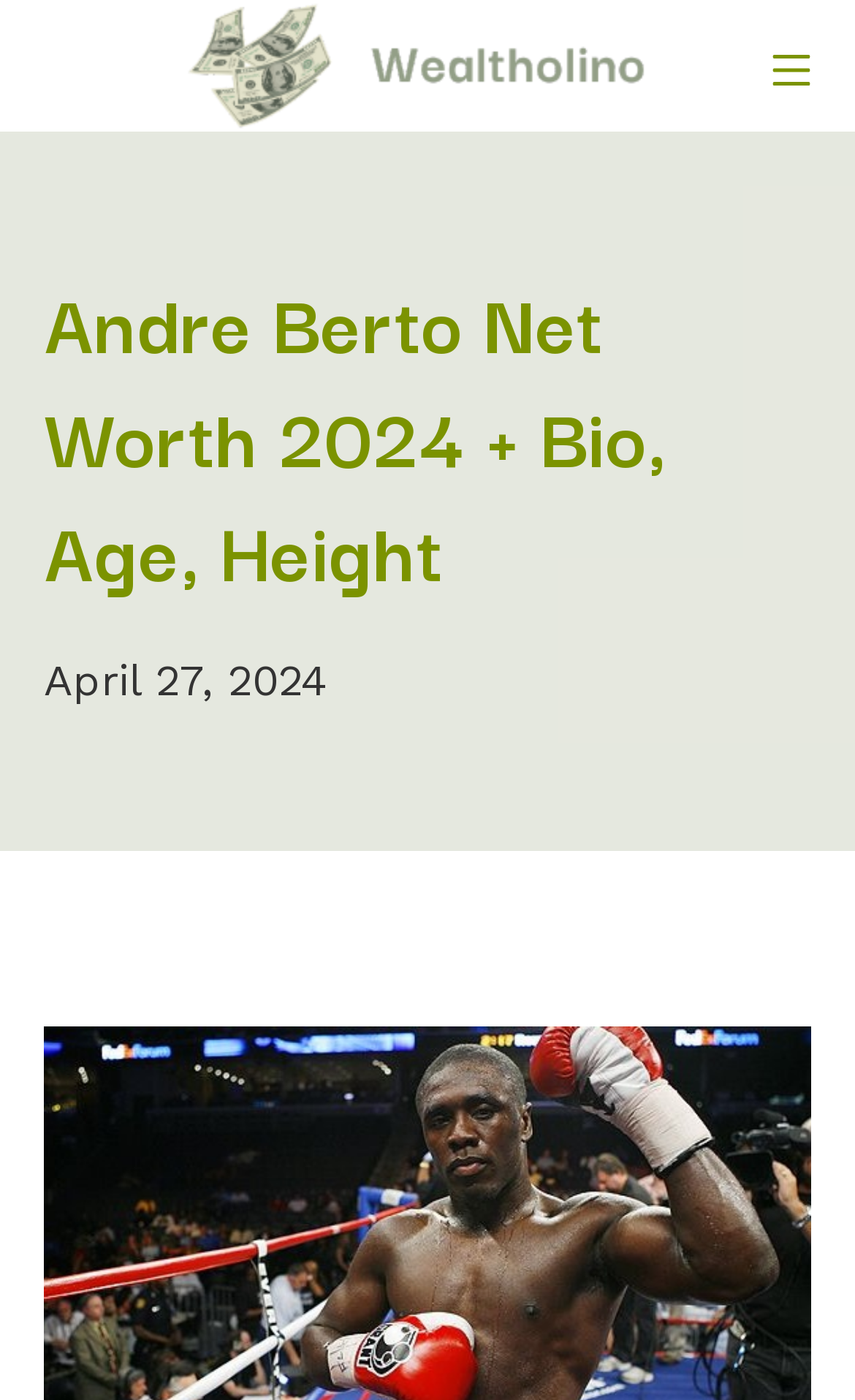What is the purpose of the button in the top-right corner?
Can you offer a detailed and complete answer to this question?

The purpose of the button in the top-right corner can be inferred from its text content, which is 'Mobile Menu'. This suggests that the button is used to toggle the mobile menu on and off.